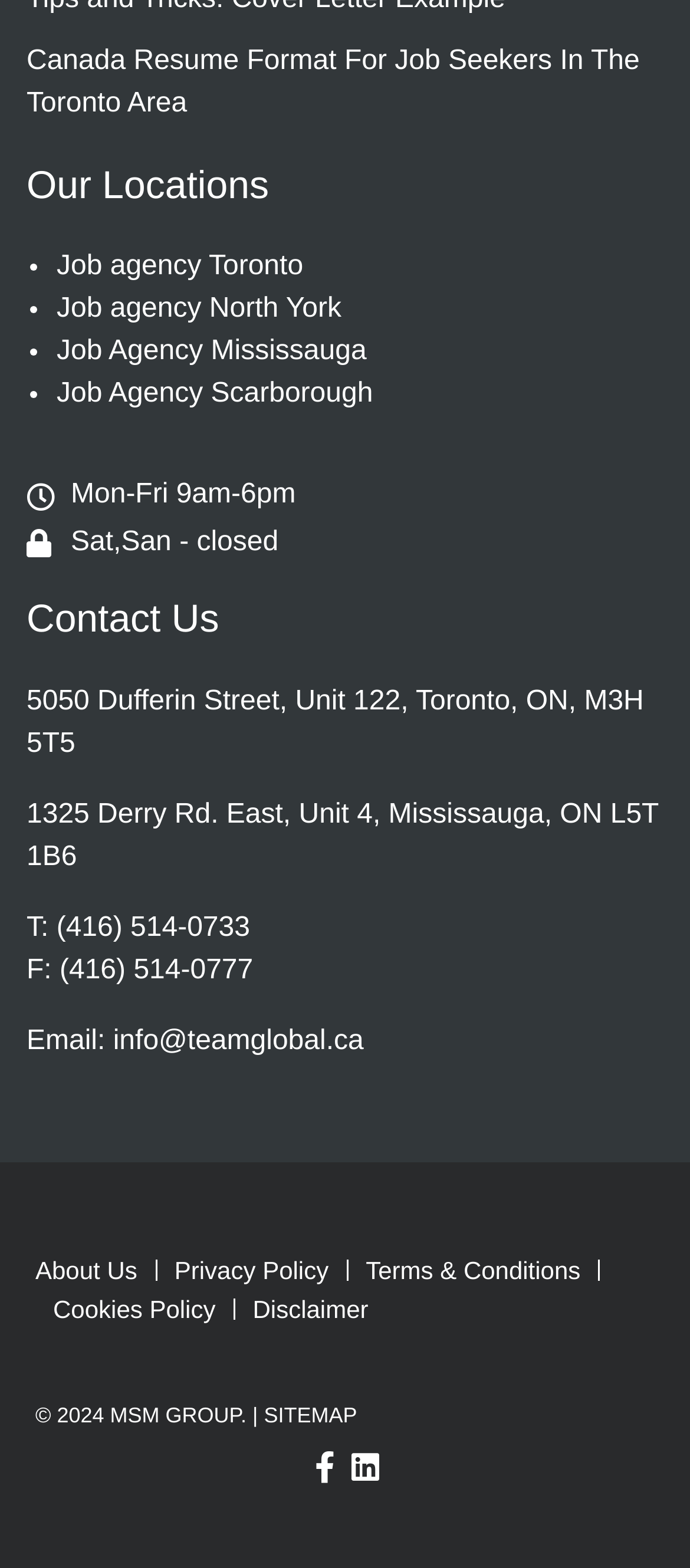Show the bounding box coordinates of the element that should be clicked to complete the task: "Go to the About Us page".

[0.051, 0.797, 0.199, 0.822]